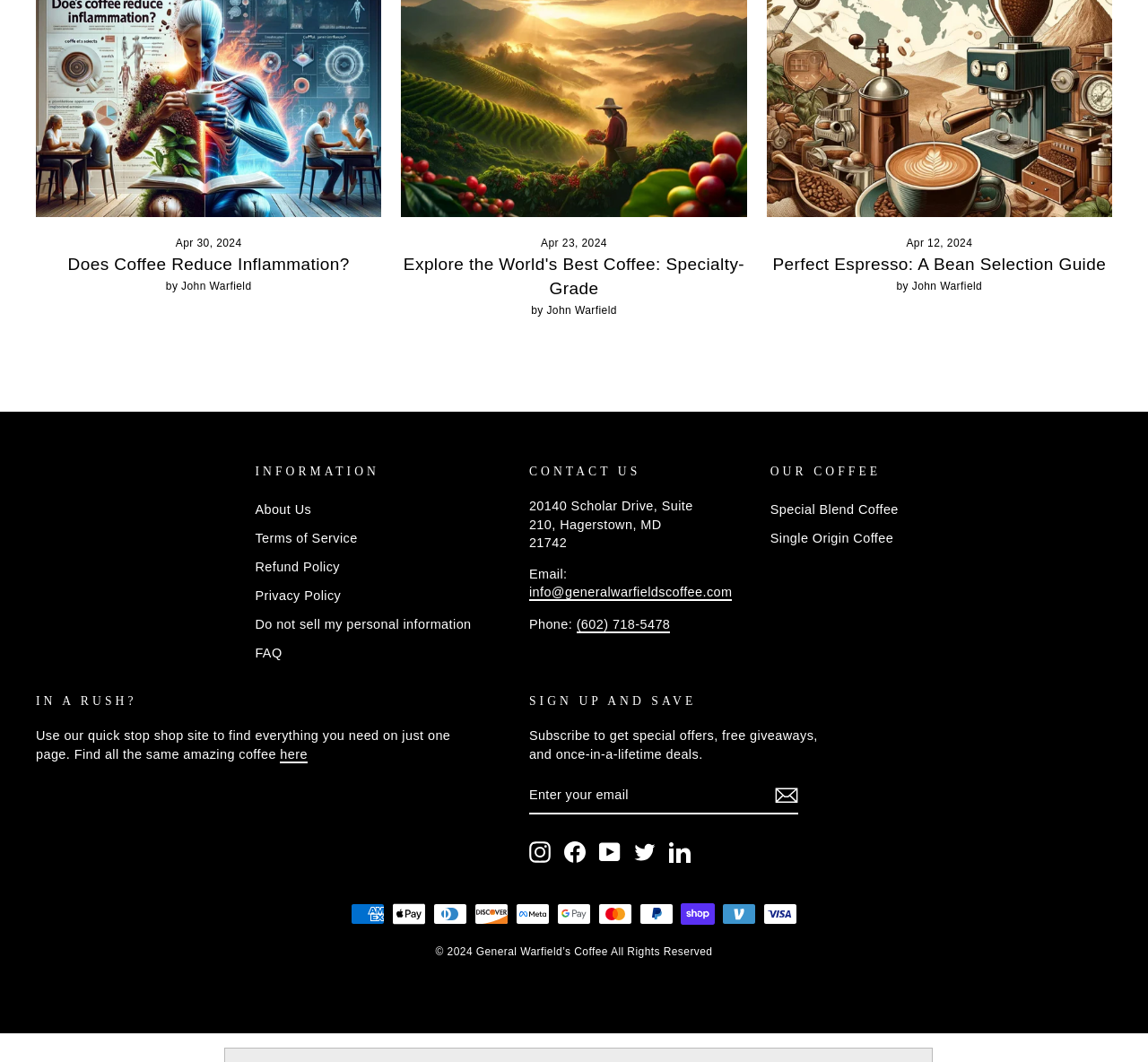Please specify the bounding box coordinates for the clickable region that will help you carry out the instruction: "Click on 'Instagram'".

[0.461, 0.792, 0.48, 0.813]